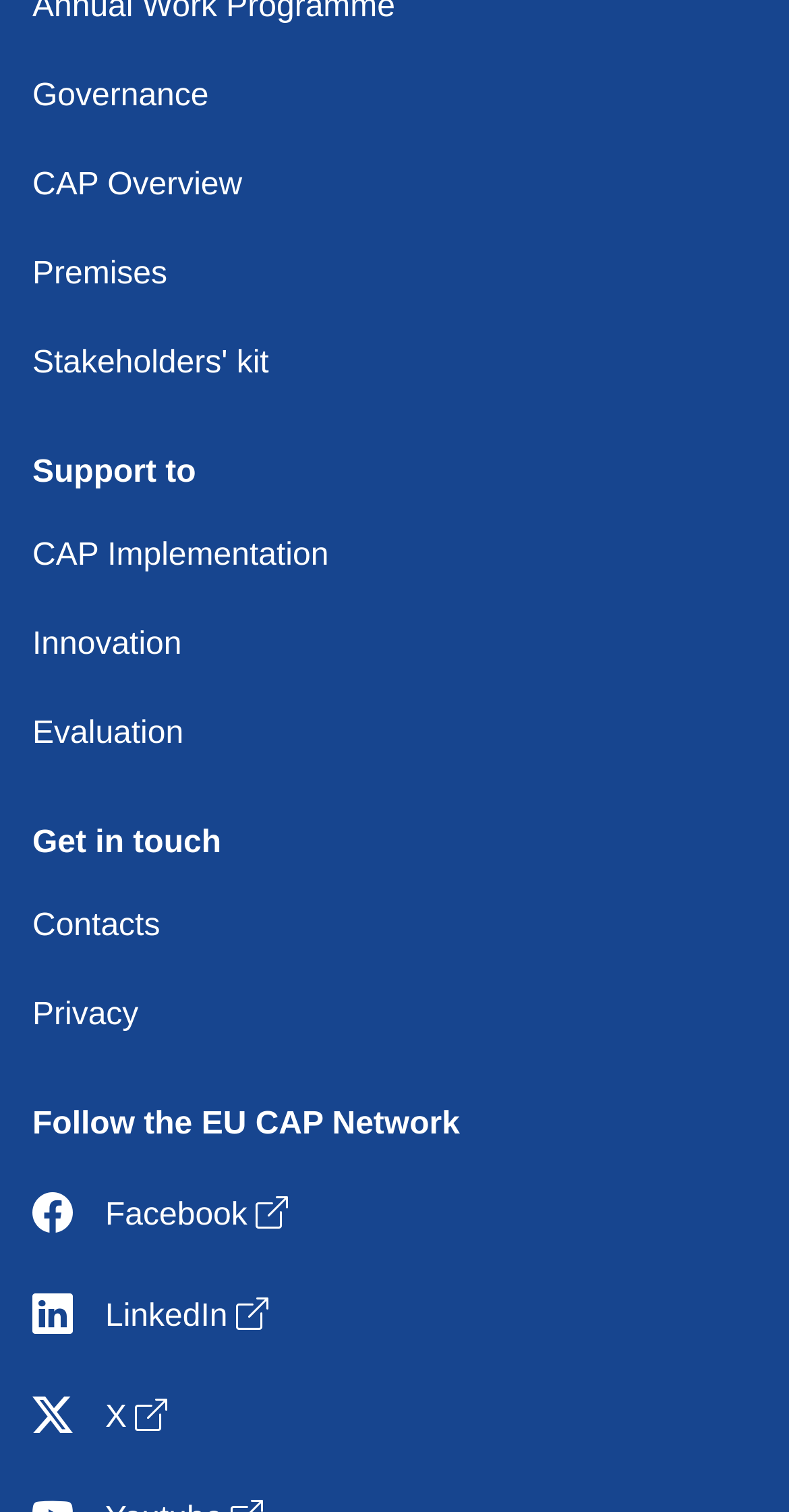Identify the bounding box coordinates of the section that should be clicked to achieve the task described: "Get in touch through Contacts".

[0.041, 0.602, 0.203, 0.624]